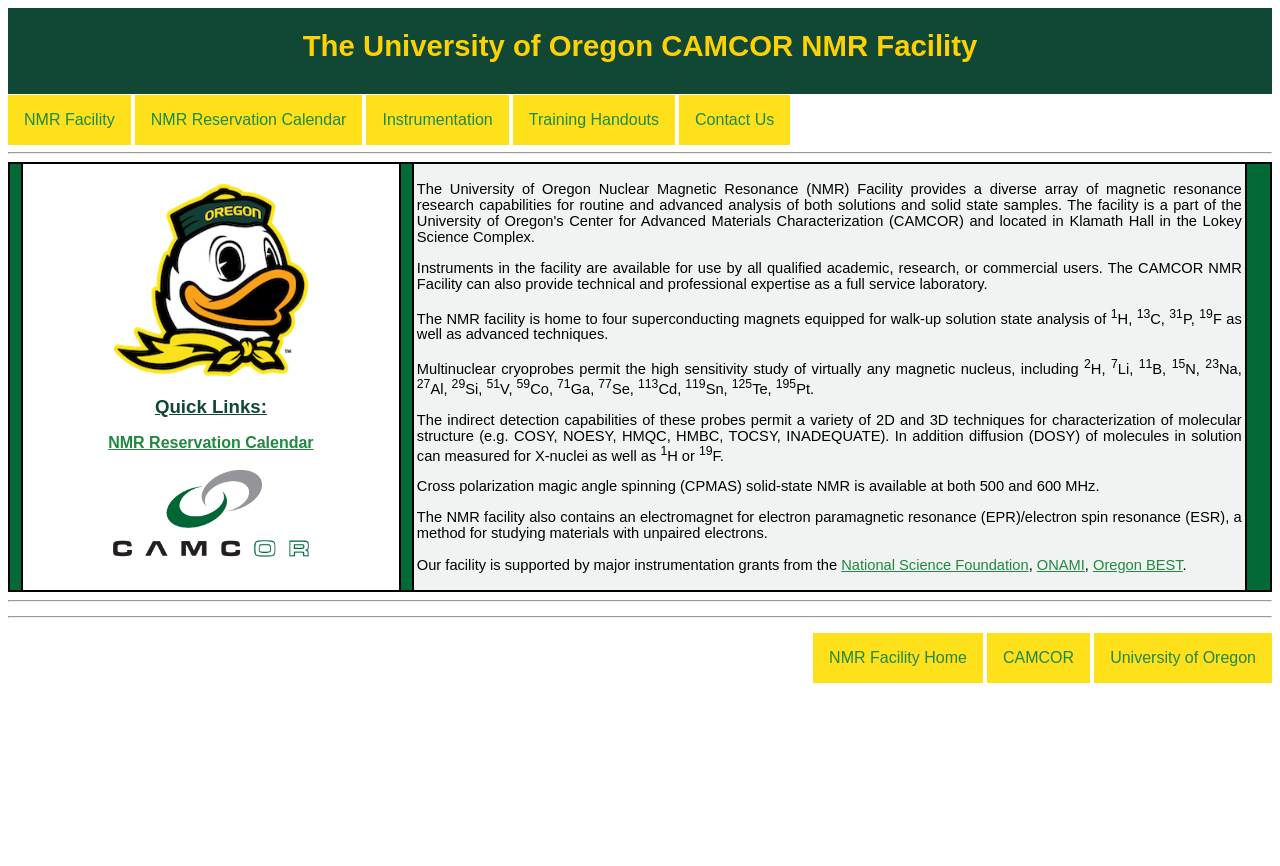Could you determine the bounding box coordinates of the clickable element to complete the instruction: "Read the 'FAQs'"? Provide the coordinates as four float numbers between 0 and 1, i.e., [left, top, right, bottom].

None